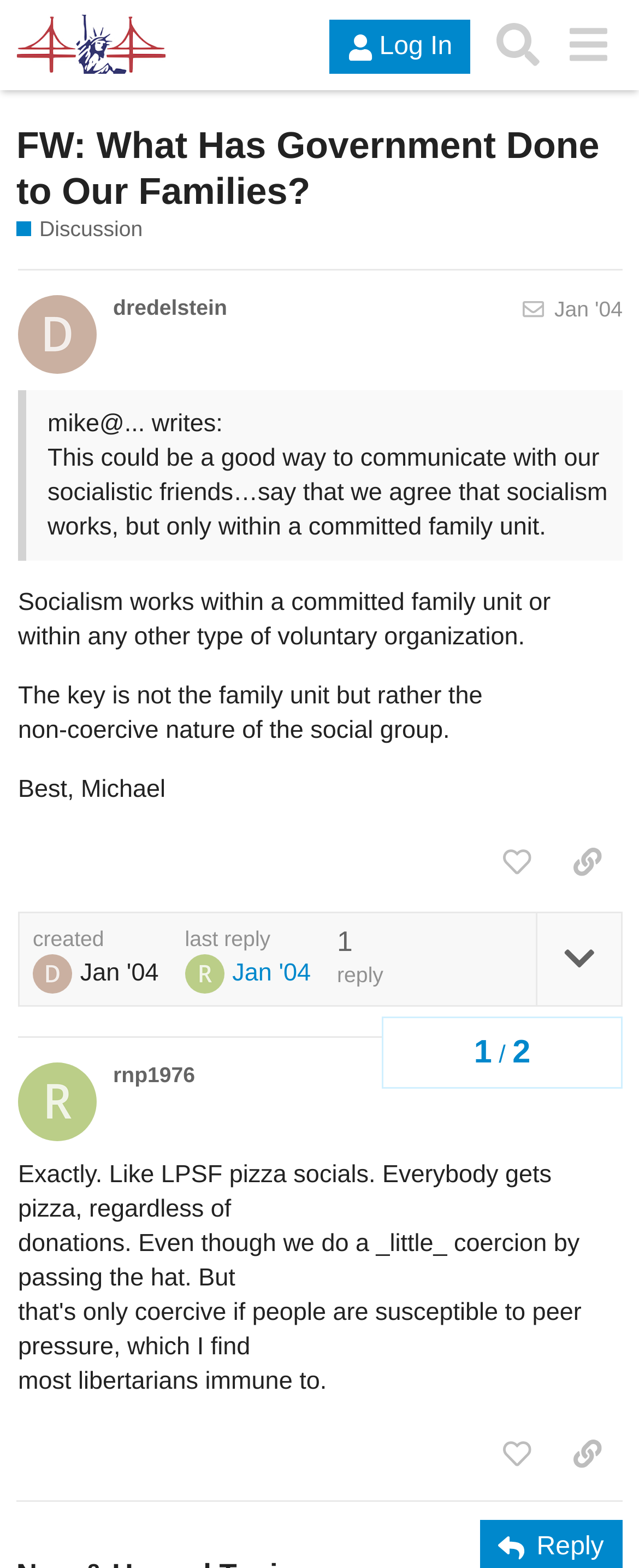Please find the bounding box coordinates of the element that must be clicked to perform the given instruction: "Expand topic details". The coordinates should be four float numbers from 0 to 1, i.e., [left, top, right, bottom].

[0.838, 0.582, 0.972, 0.641]